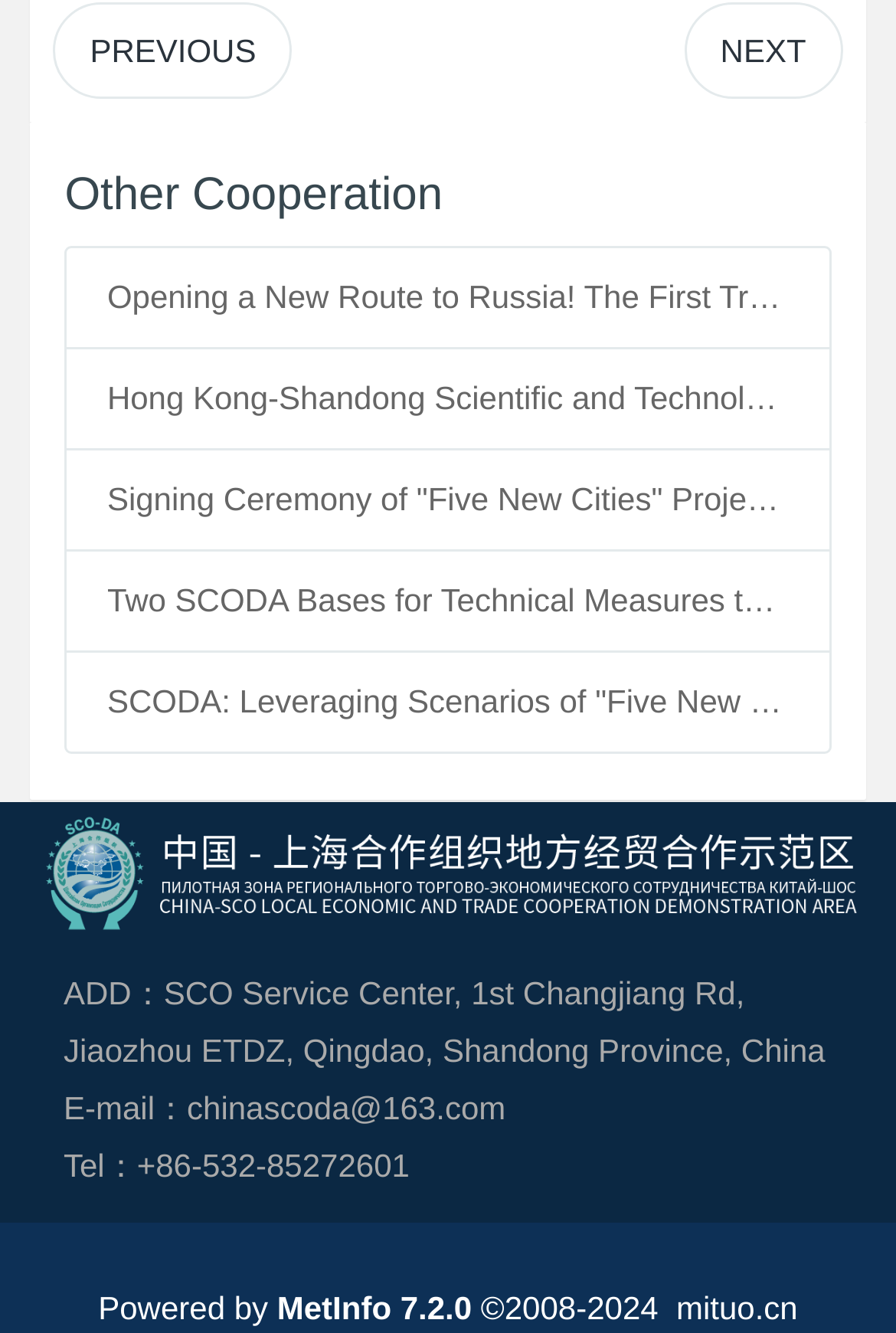Please find the bounding box coordinates of the section that needs to be clicked to achieve this instruction: "Click on the 'PREVIOUS' link".

[0.059, 0.001, 0.327, 0.074]